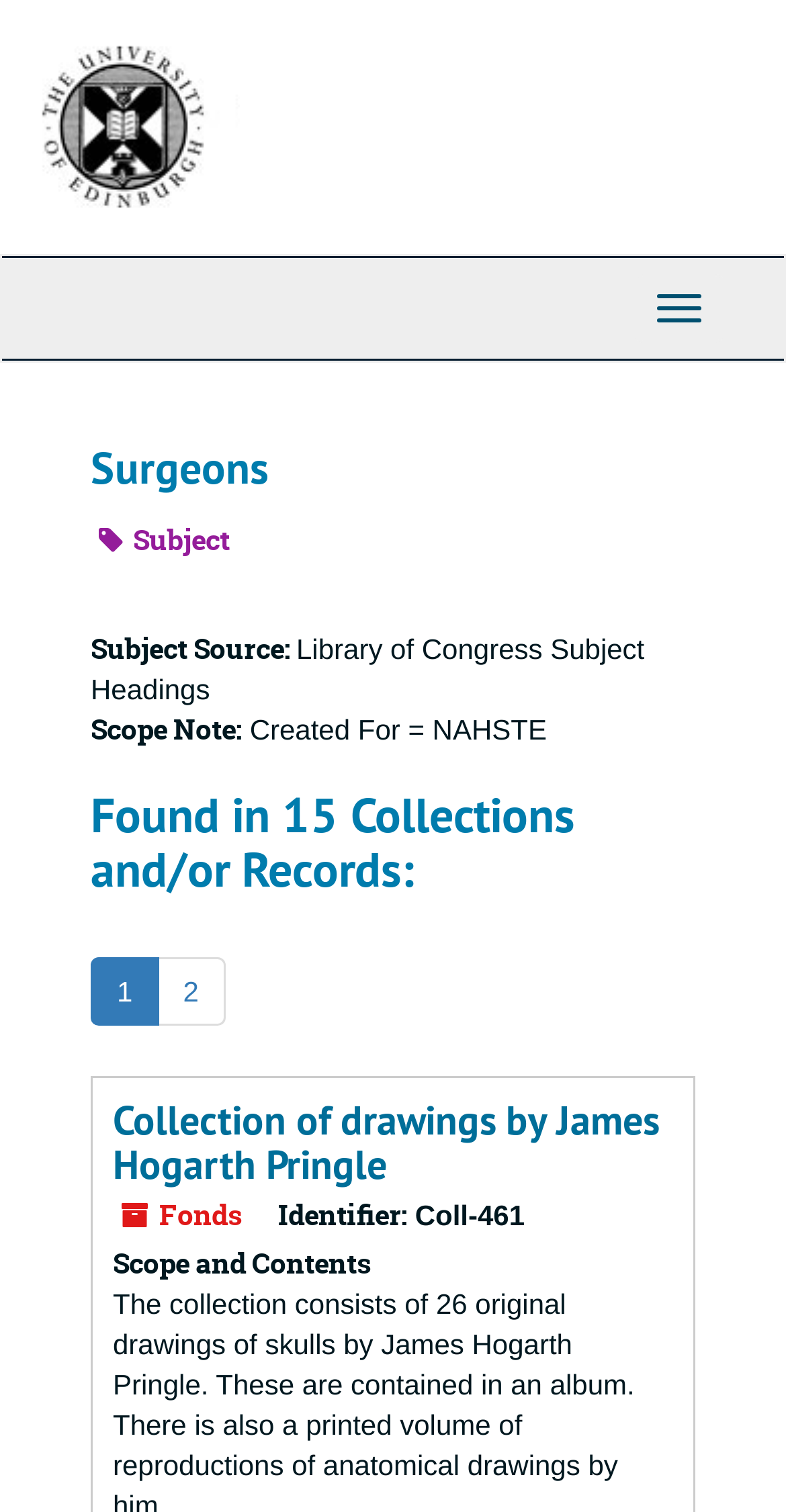Please give a succinct answer using a single word or phrase:
How many links are there in the top-level navigation?

1